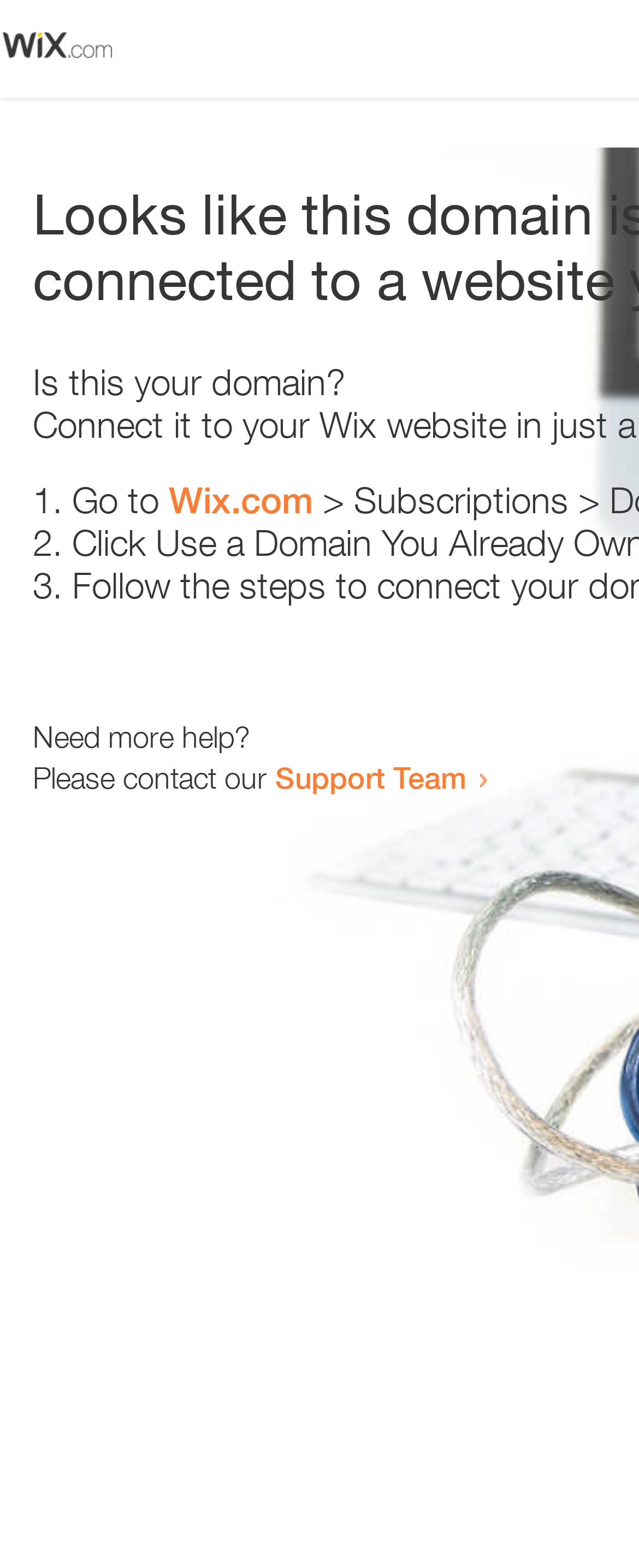Give a concise answer using only one word or phrase for this question:
How many links are present on the webpage?

2